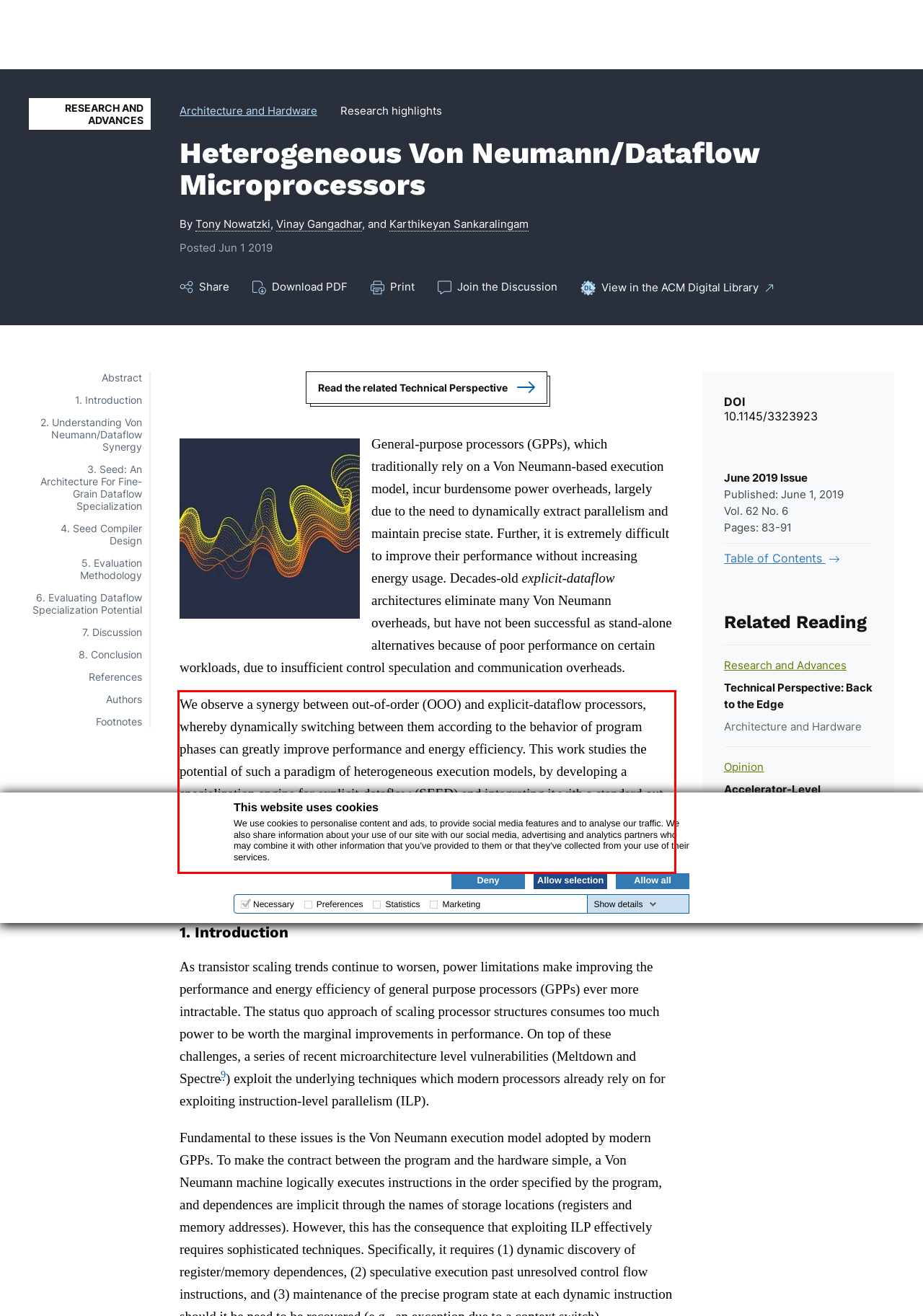Using the provided webpage screenshot, recognize the text content in the area marked by the red bounding box.

We observe a synergy between out-of-order (OOO) and explicit-dataflow processors, whereby dynamically switching between them according to the behavior of program phases can greatly improve performance and energy efficiency. This work studies the potential of such a paradigm of heterogeneous execution models, by developing a specialization engine for explicit-dataflow (SEED) and integrating it with a standard out-of-order (OOO) core. When integrated with a dual-issue OOO, it becomes both faster (1.33x) and dramatically more energy efficient (1.70x). Integrated with an in-order core, it becomes faster than even a dual-issue OOO, with twice the energy efficiency.